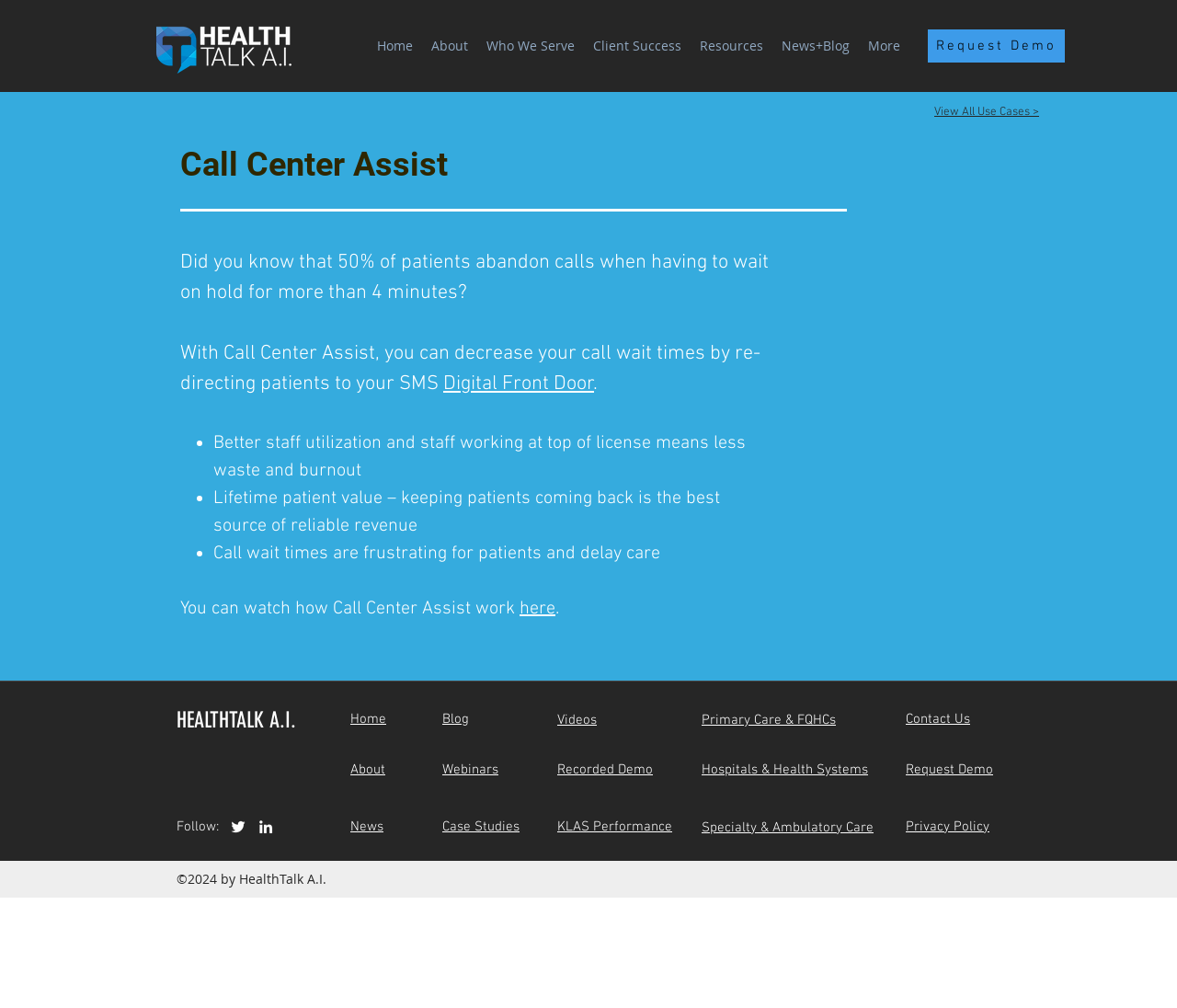Locate the UI element described by here in the provided webpage screenshot. Return the bounding box coordinates in the format (top-left x, top-left y, bottom-right x, bottom-right y), ensuring all values are between 0 and 1.

[0.441, 0.593, 0.472, 0.615]